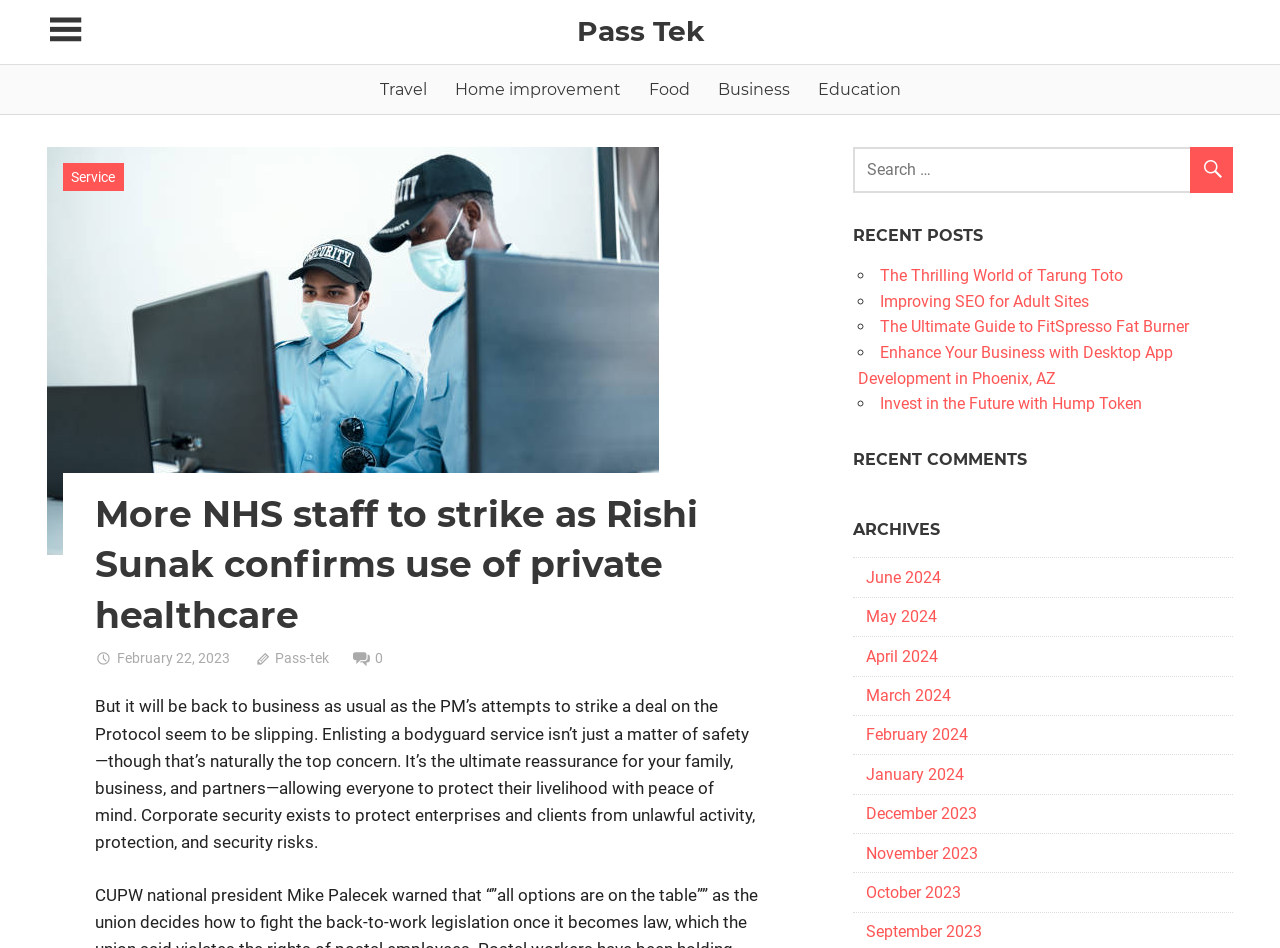Indicate the bounding box coordinates of the clickable region to achieve the following instruction: "View recent posts."

[0.667, 0.237, 0.963, 0.261]